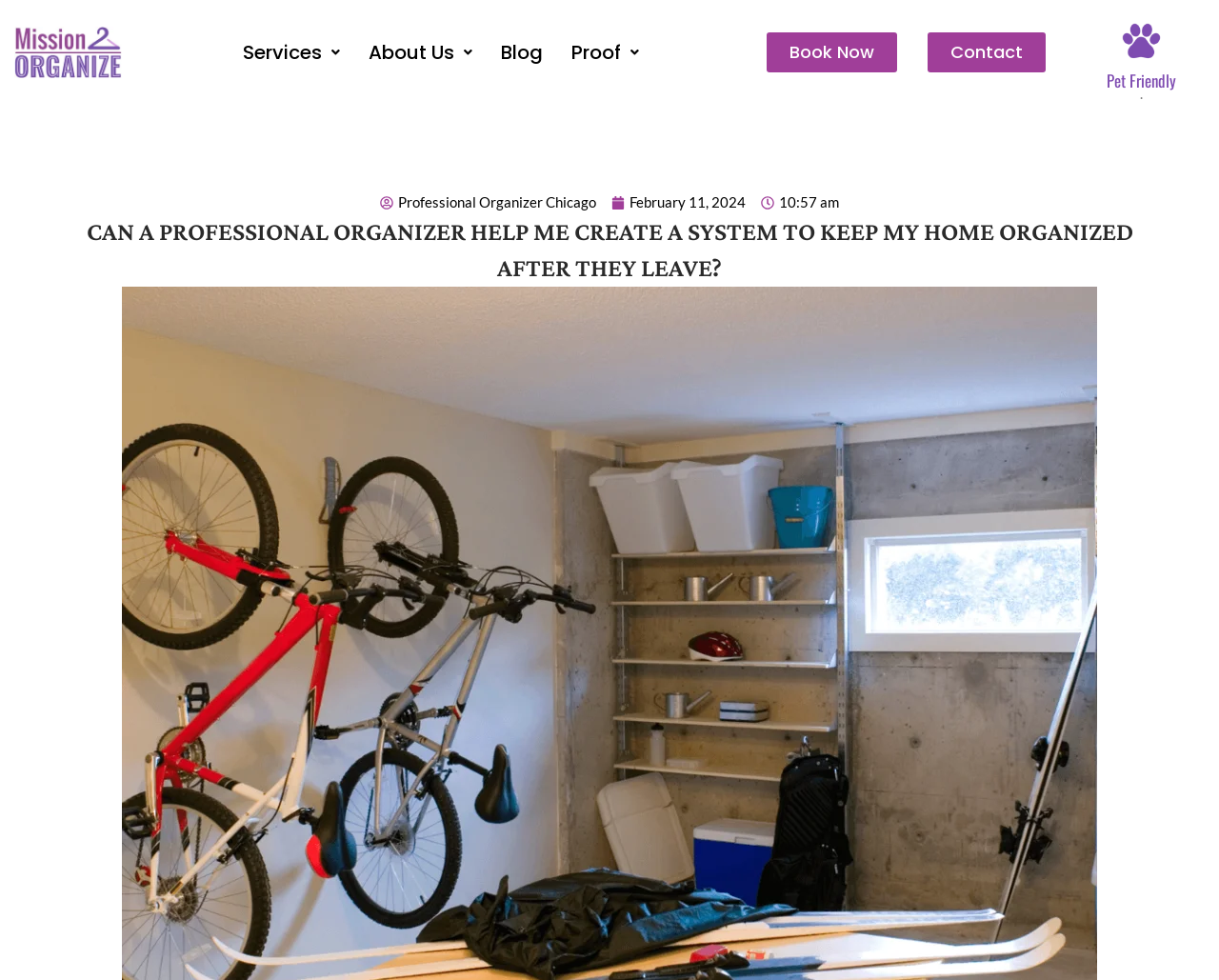What is the date mentioned on the webpage?
Provide a detailed answer to the question, using the image to inform your response.

I found the date by looking at the text content of the link with the text 'February 11, 2024', which is located below the logo.